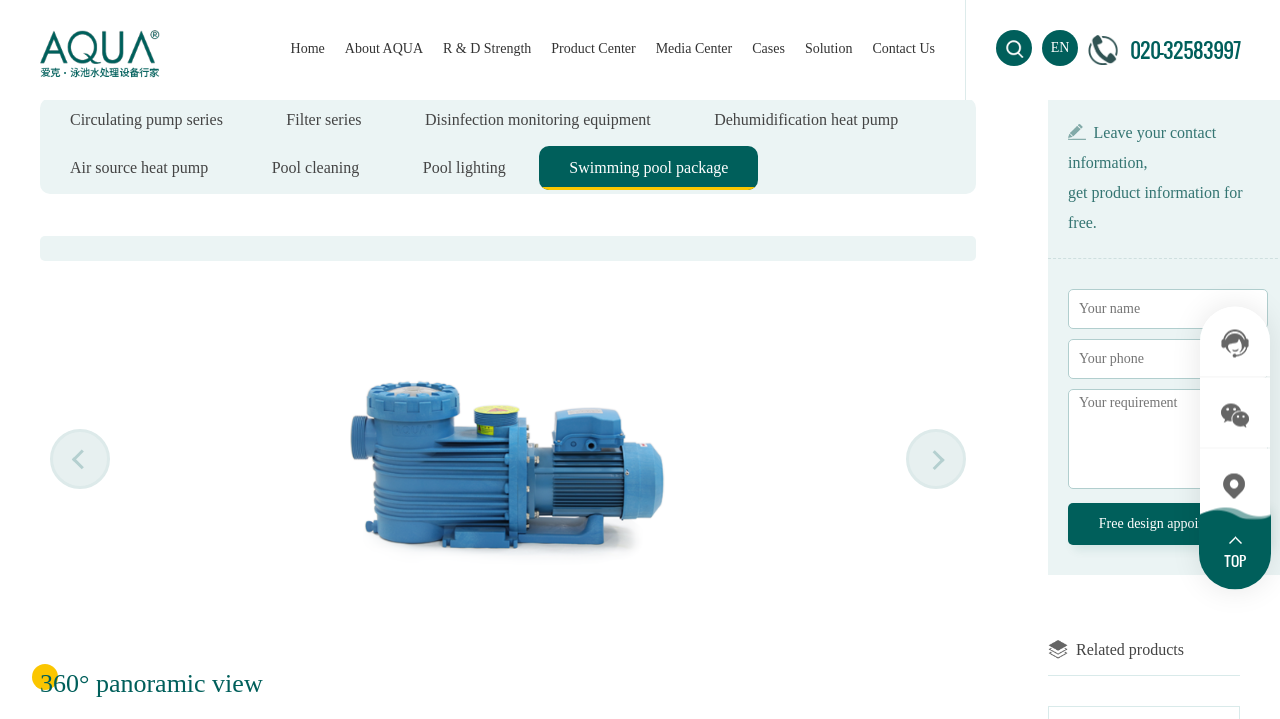Extract the primary header of the webpage and generate its text.

360° panoramic view